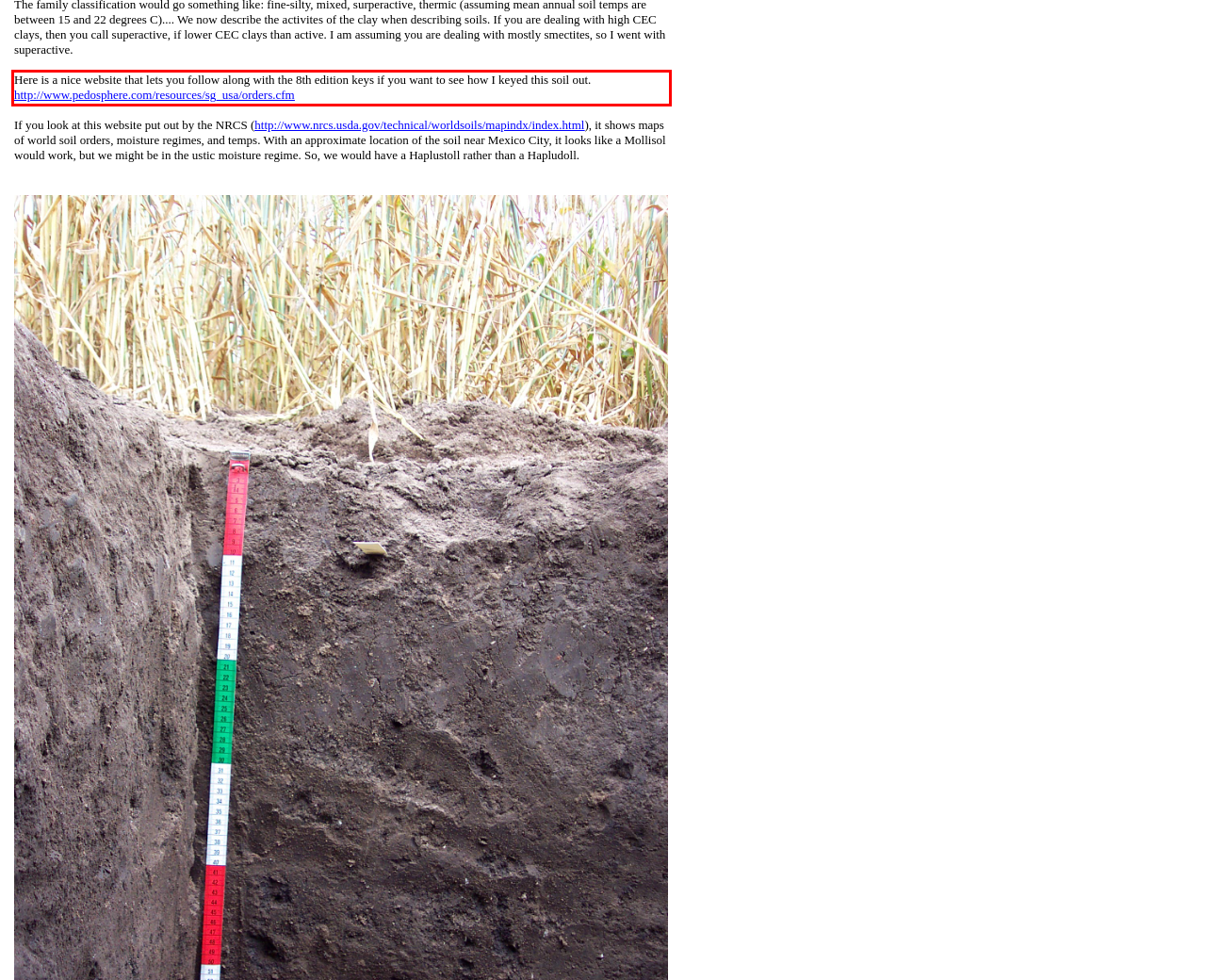With the provided screenshot of a webpage, locate the red bounding box and perform OCR to extract the text content inside it.

Here is a nice website that lets you follow along with the 8th edition keys if you want to see how I keyed this soil out. http://www.pedosphere.com/resources/sg_usa/orders.cfm